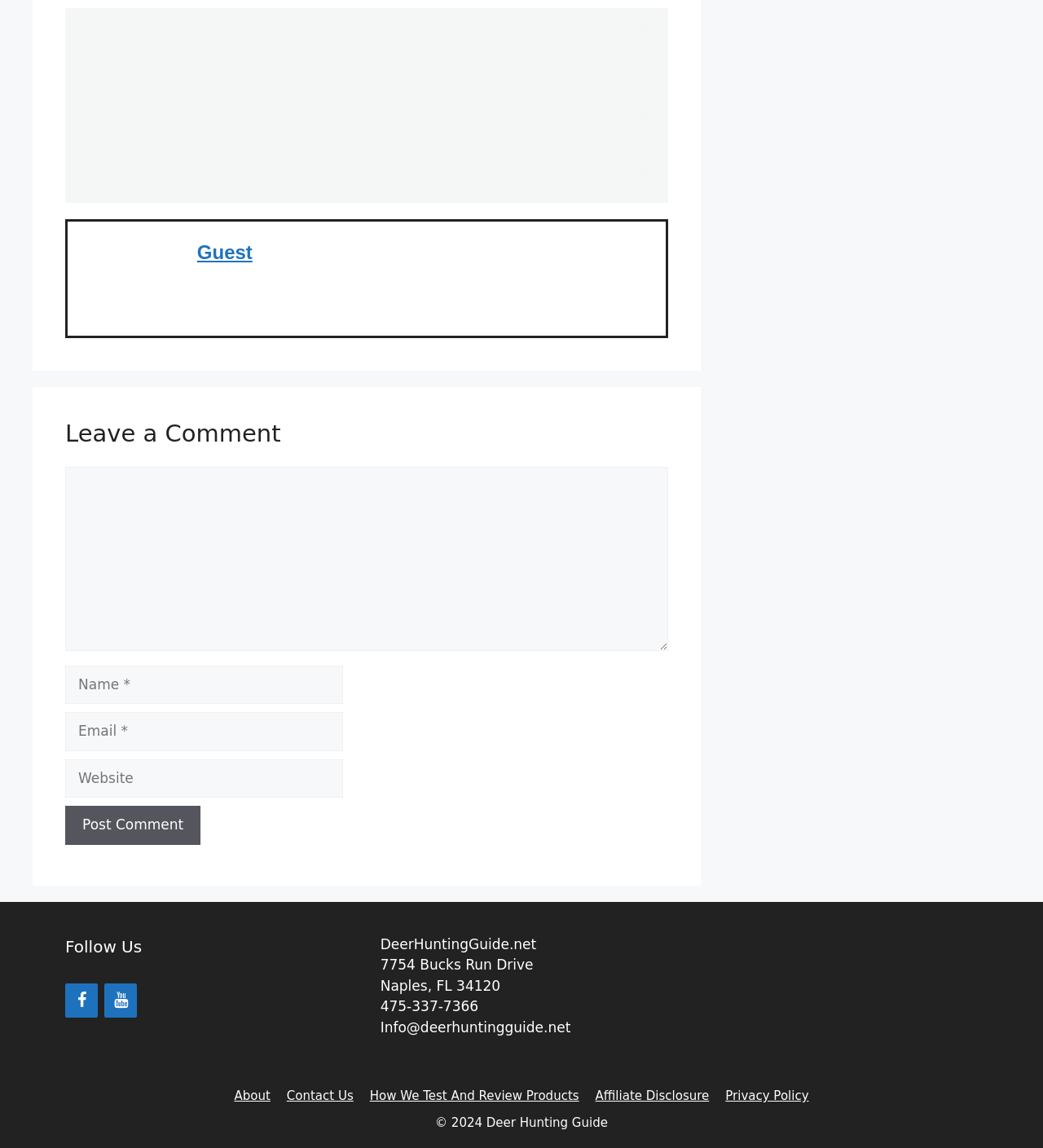What is the purpose of the textbox labeled 'Comment'?
Using the visual information, reply with a single word or short phrase.

Leave a comment